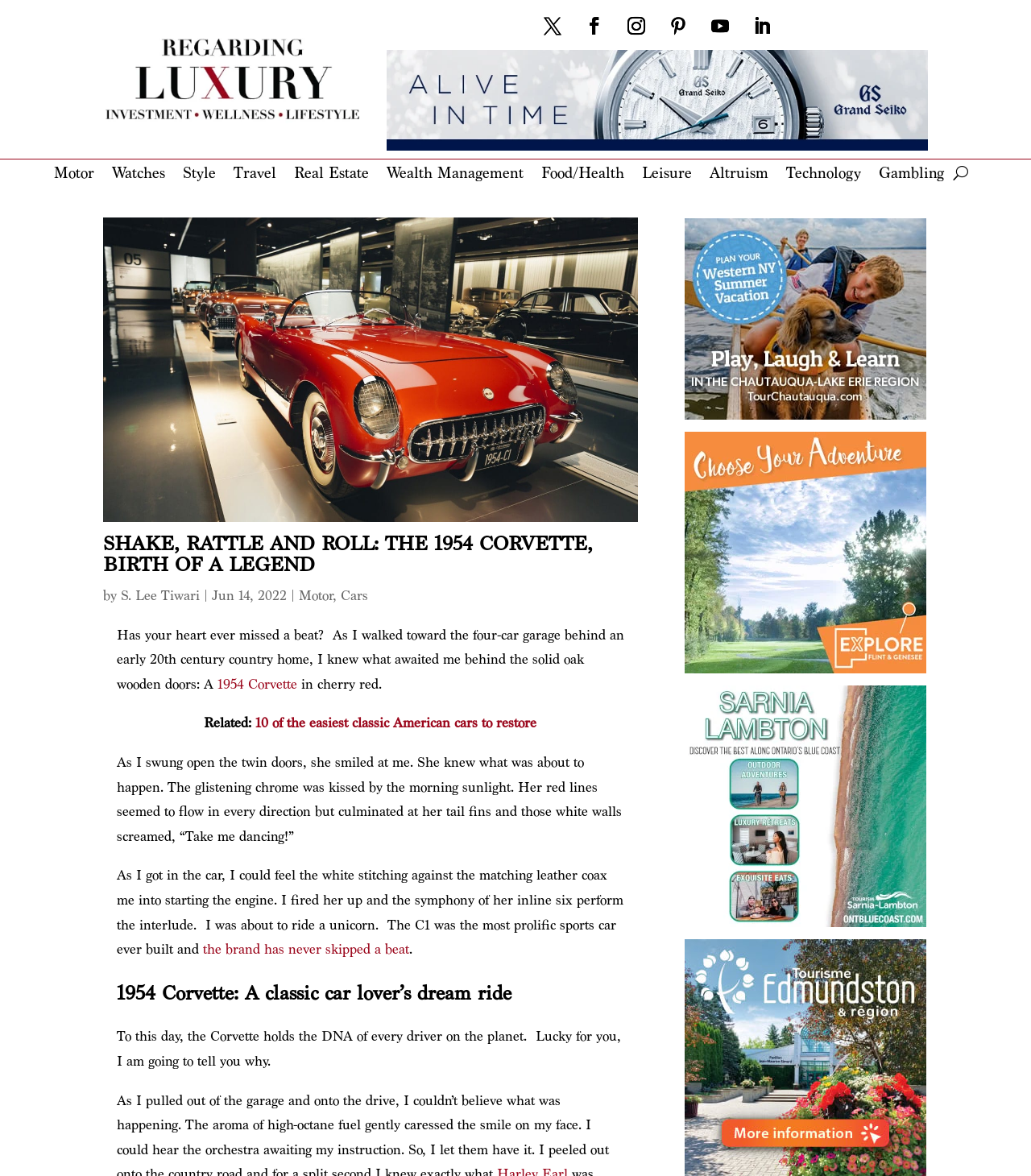Please identify the bounding box coordinates of the element on the webpage that should be clicked to follow this instruction: "Leave a comment". The bounding box coordinates should be given as four float numbers between 0 and 1, formatted as [left, top, right, bottom].

None